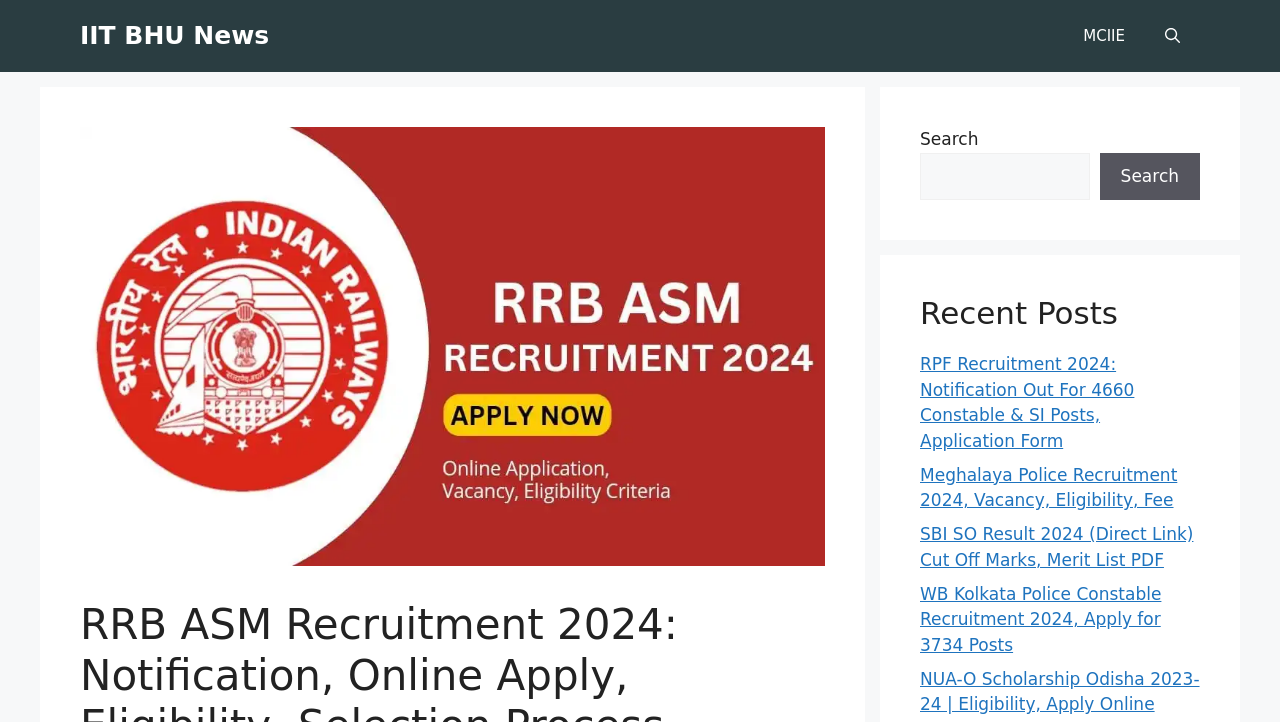What is the topic of the image on the webpage?
Please give a detailed answer to the question using the information shown in the image.

I found an image element with a description 'RRB ASM Recruitment 2024', which suggests that the image is related to this topic.